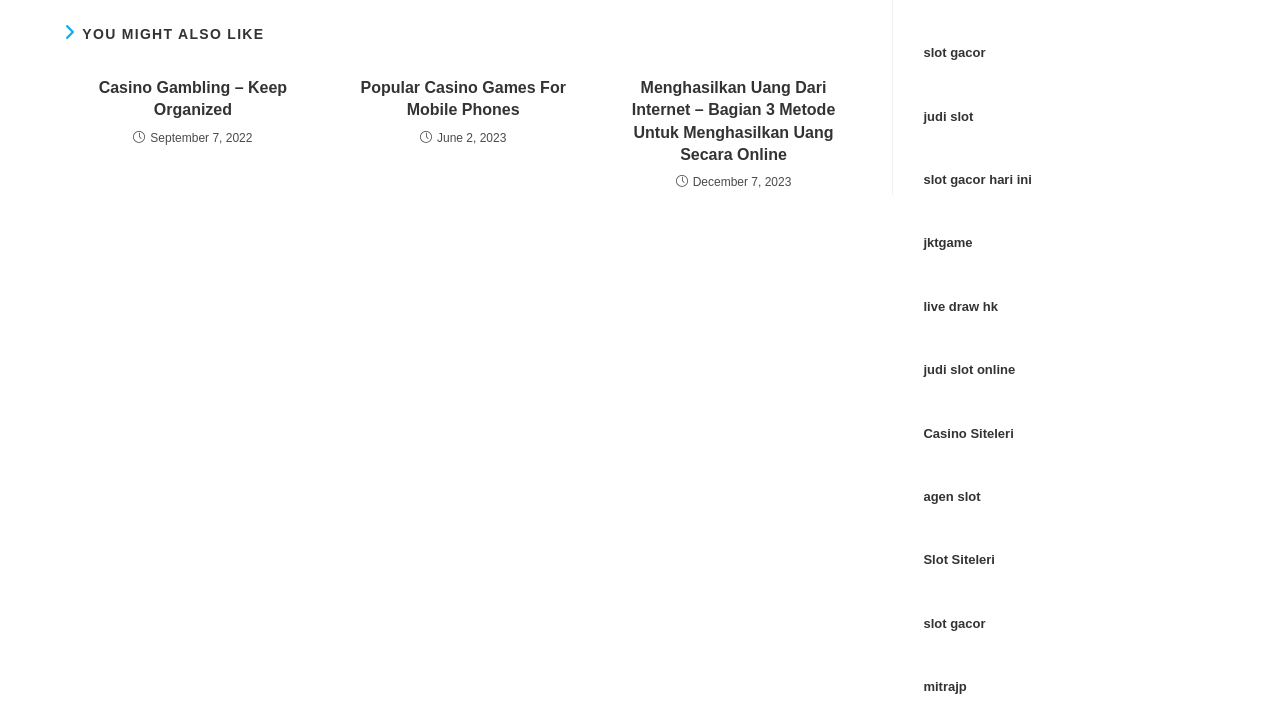Using the given description, provide the bounding box coordinates formatted as (top-left x, top-left y, bottom-right x, bottom-right y), with all values being floating point numbers between 0 and 1. Description: slot gacor hari ini

[0.721, 0.244, 0.806, 0.265]